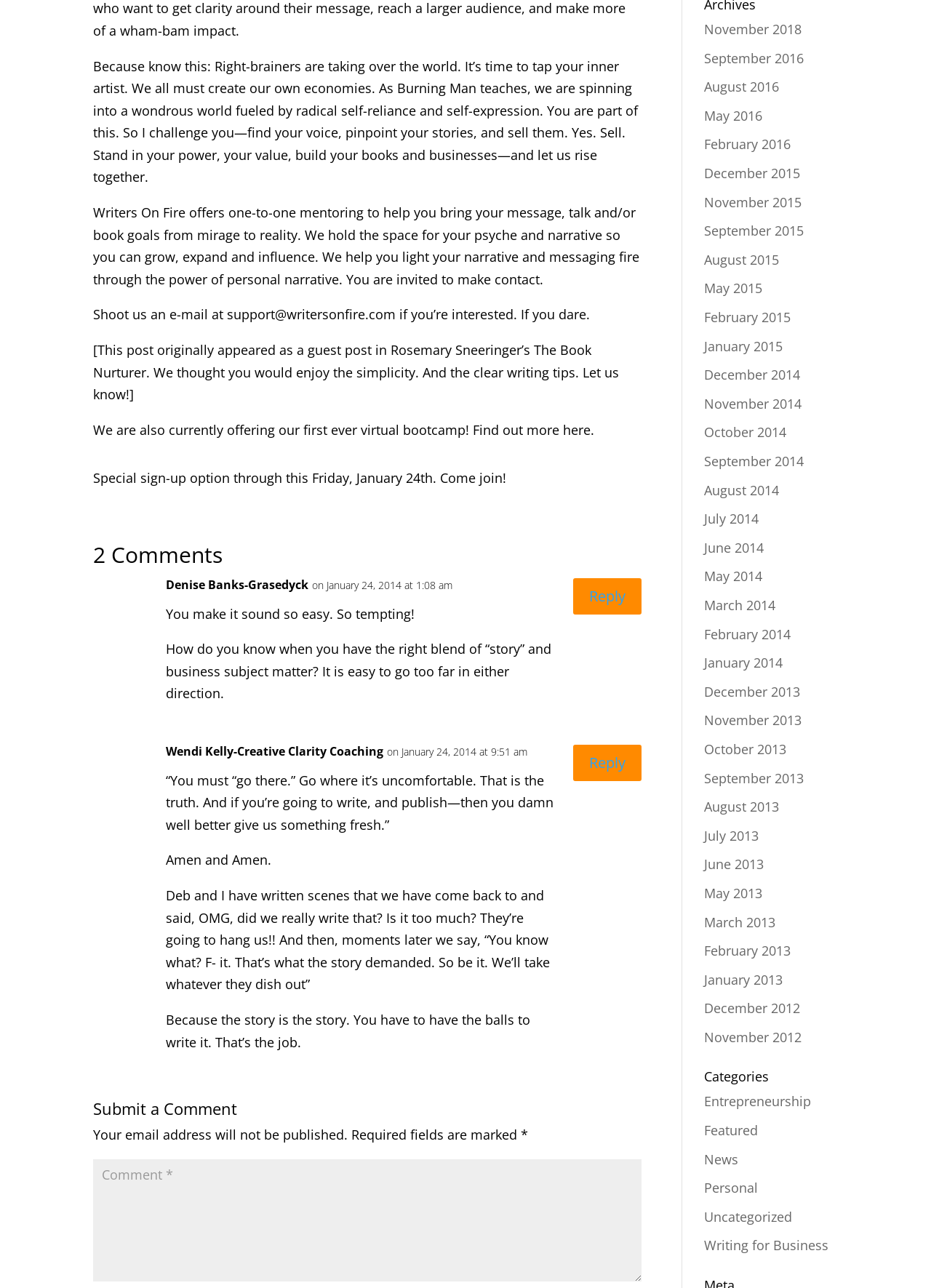Locate the bounding box coordinates of the area that needs to be clicked to fulfill the following instruction: "Find out more about the virtual bootcamp". The coordinates should be in the format of four float numbers between 0 and 1, namely [left, top, right, bottom].

[0.1, 0.327, 0.638, 0.34]